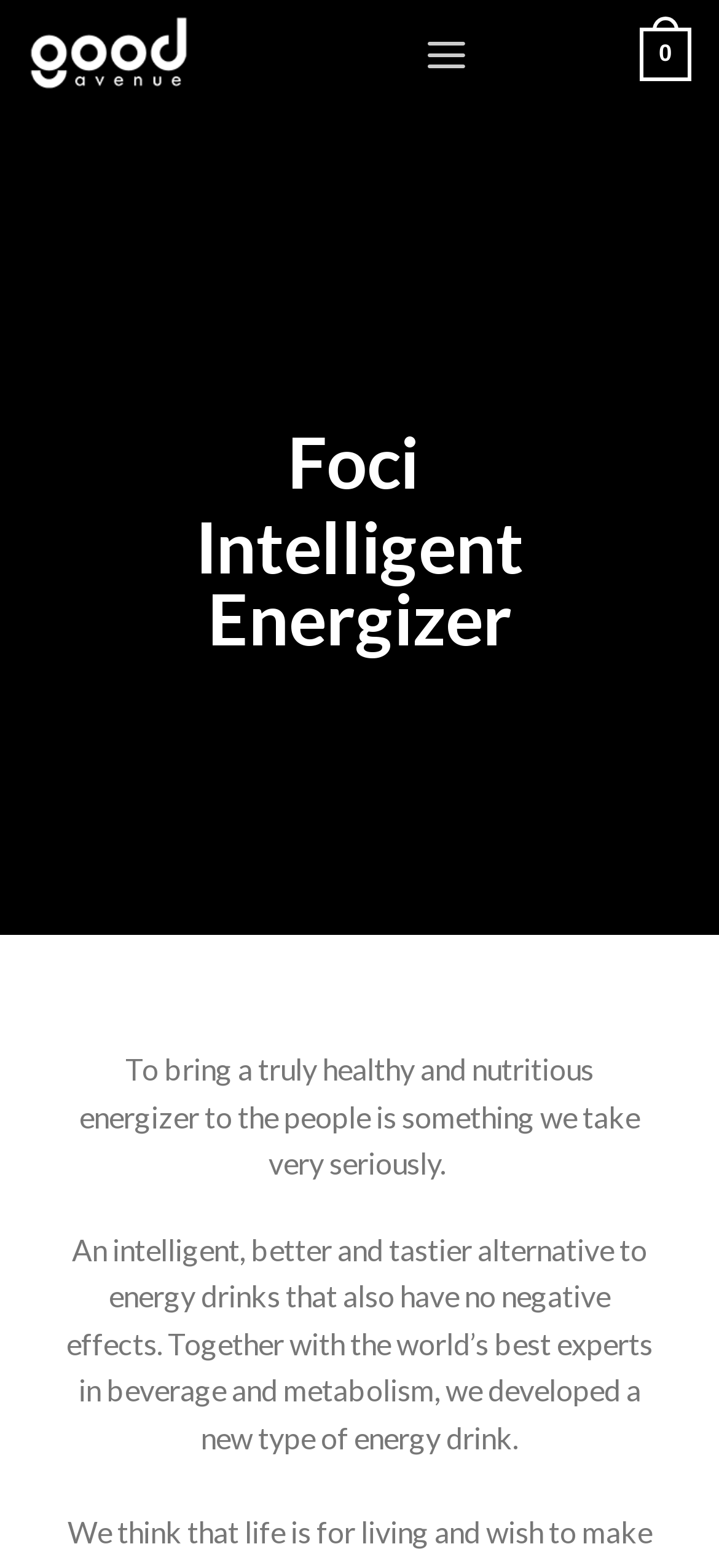What is the company name?
Using the image, answer in one word or phrase.

Good Avenue